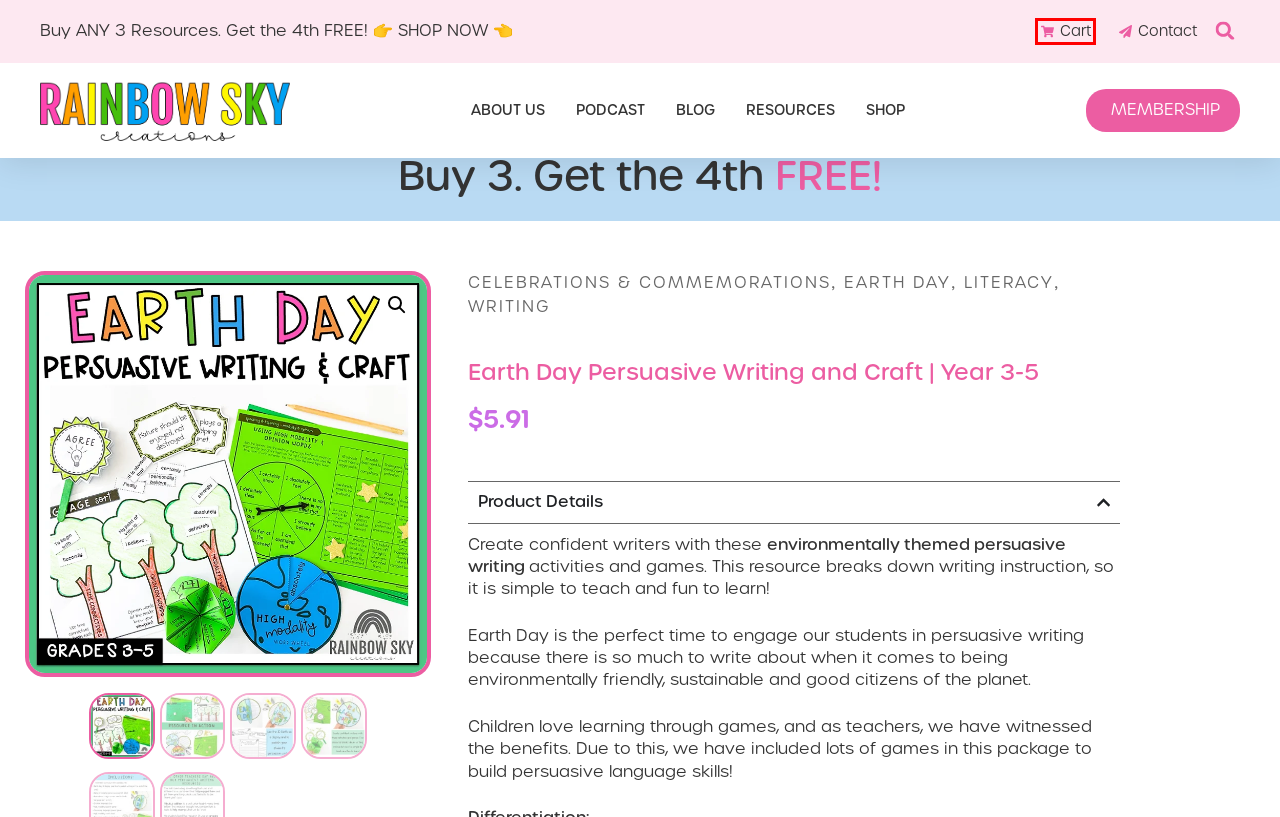Observe the provided screenshot of a webpage with a red bounding box around a specific UI element. Choose the webpage description that best fits the new webpage after you click on the highlighted element. These are your options:
A. Cart
B. Podcast
C. Contact Us - Australian Primary Teachers
D. Amazing Teaching Strategies And Ideas For Primary Teachers
E. Literacy Archives - Rainbow Sky Creations
F. TYFY Membership Access All Year
G. Celebrations & Commemorations Archives - Rainbow Sky Creations
H. New Shop

A